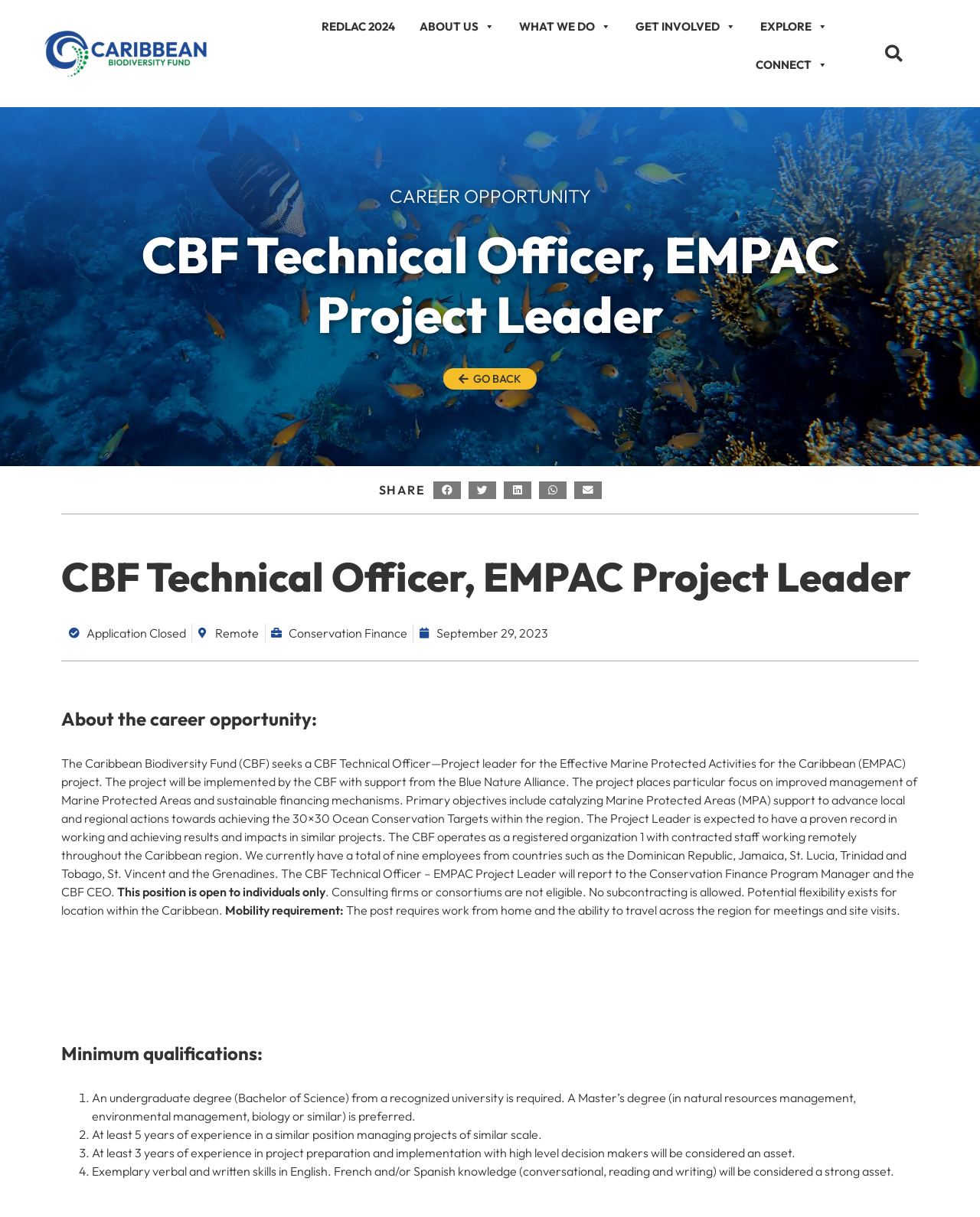Identify the bounding box coordinates for the UI element described by the following text: "RedLAC 2024". Provide the coordinates as four float numbers between 0 and 1, in the format [left, top, right, bottom].

[0.316, 0.006, 0.415, 0.038]